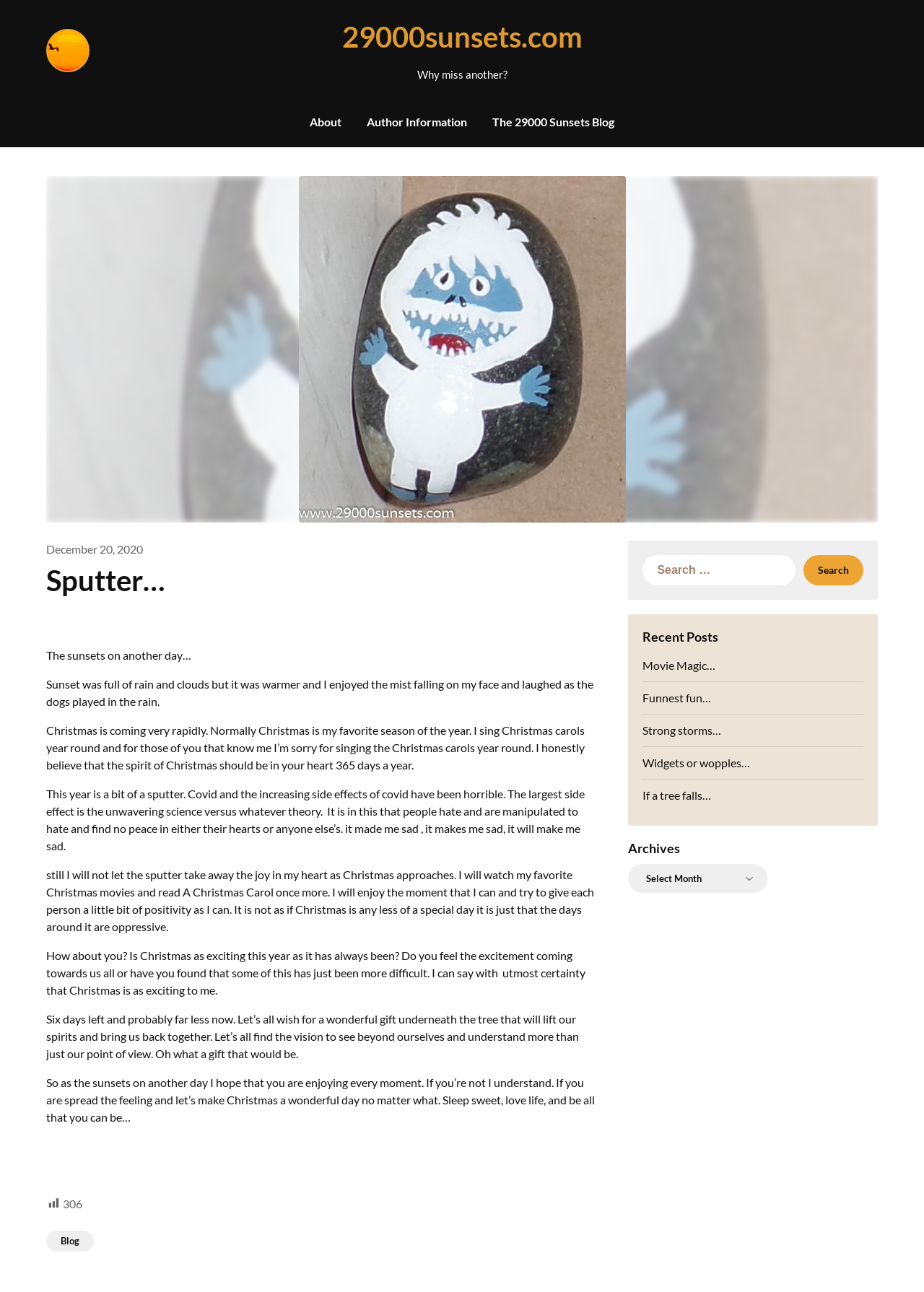Please specify the bounding box coordinates in the format (top-left x, top-left y, bottom-right x, bottom-right y), with all values as floating point numbers between 0 and 1. Identify the bounding box of the UI element described by: NEWS & NEWSLETTERS

None